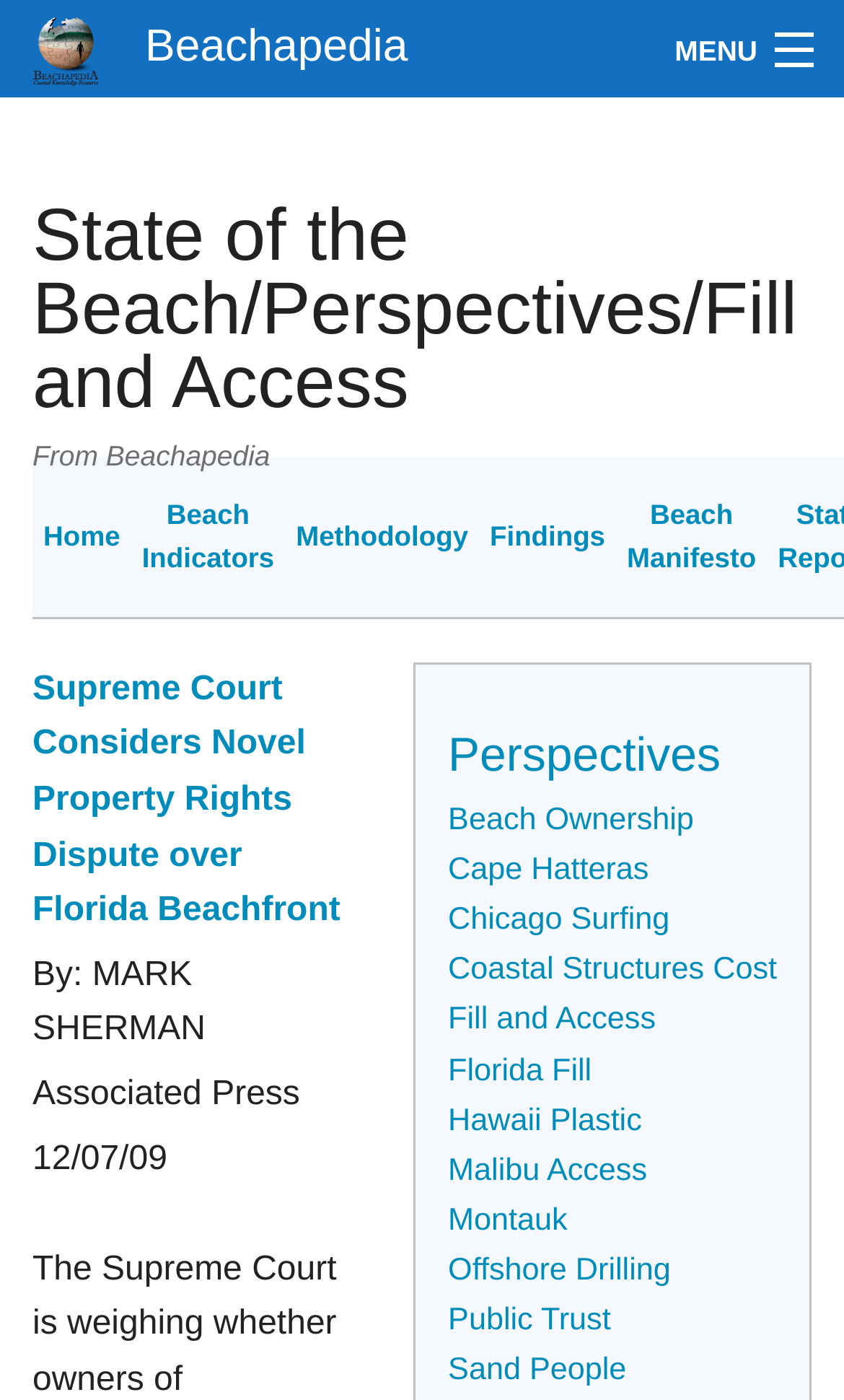How many links are under the Perspectives heading?
Give a detailed and exhaustive answer to the question.

I counted the number of links under the 'Perspectives' heading, which starts at [370] heading 'Perspectives'. There are 11 links in total, including 'Beach Ownership', 'Cape Hatteras', 'Chicago Surfing', and so on.